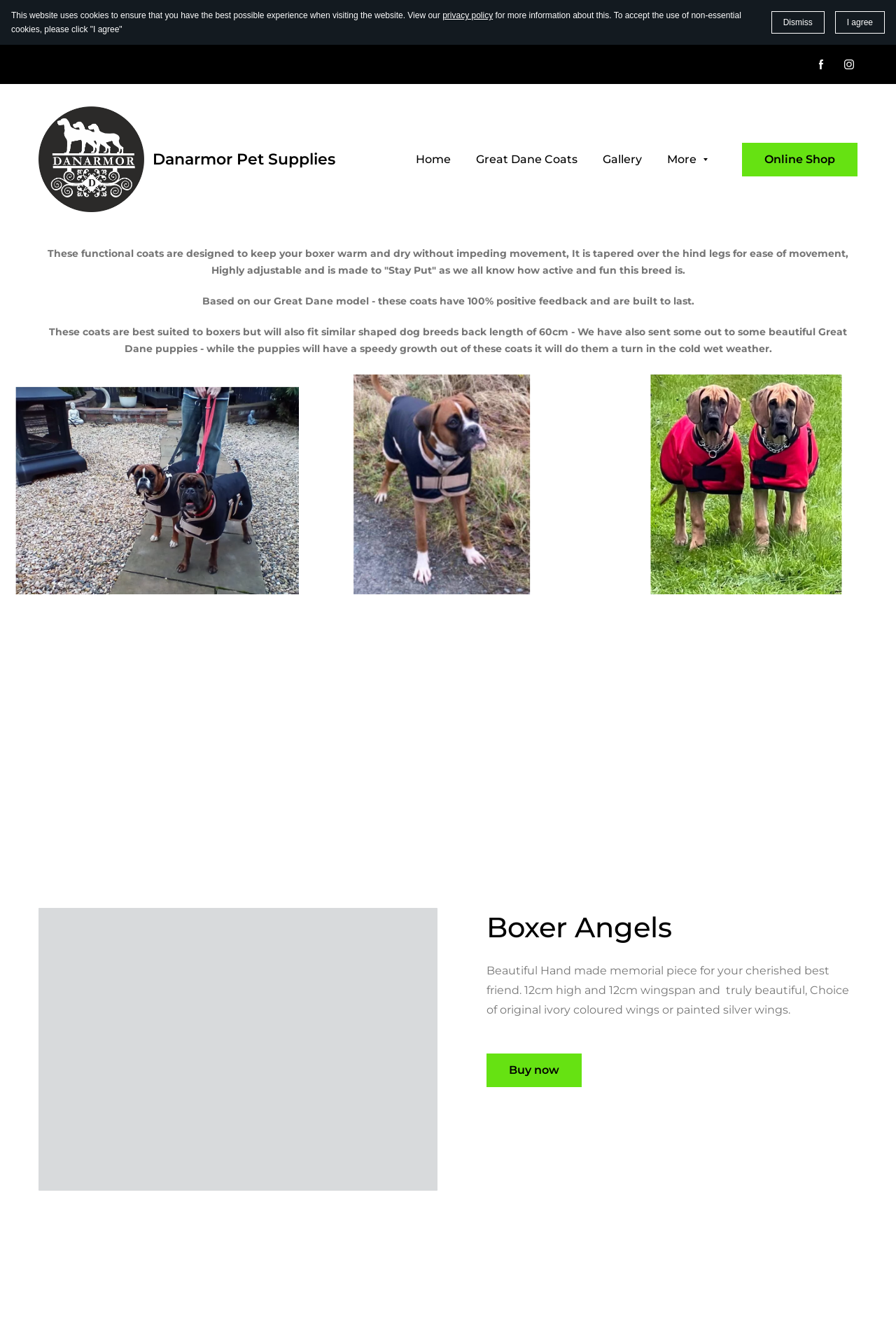Identify the bounding box coordinates of the region that should be clicked to execute the following instruction: "Click the 'Dismiss' button".

[0.861, 0.008, 0.92, 0.025]